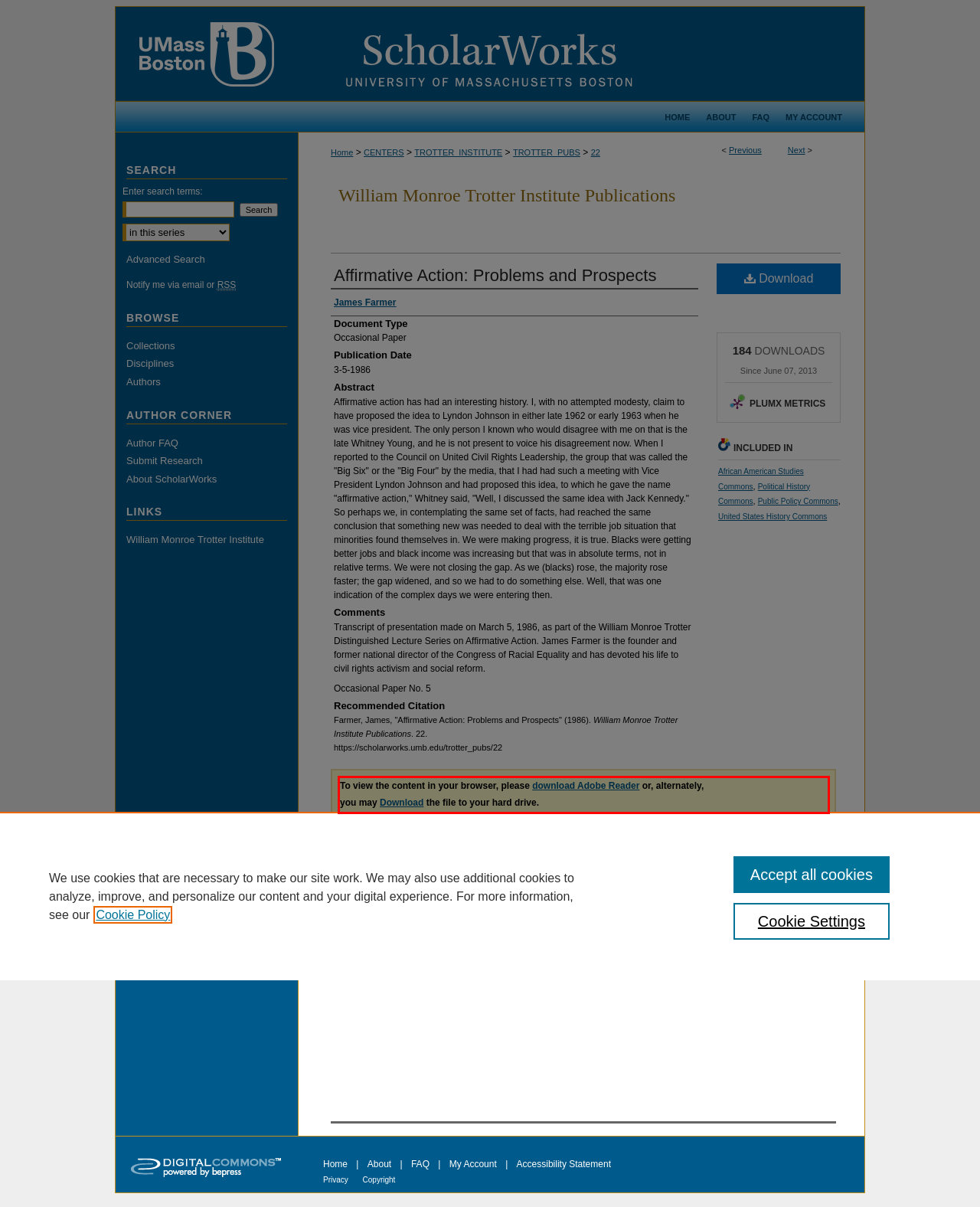From the provided screenshot, extract the text content that is enclosed within the red bounding box.

To view the content in your browser, please download Adobe Reader or, alternately, you may Download the file to your hard drive.